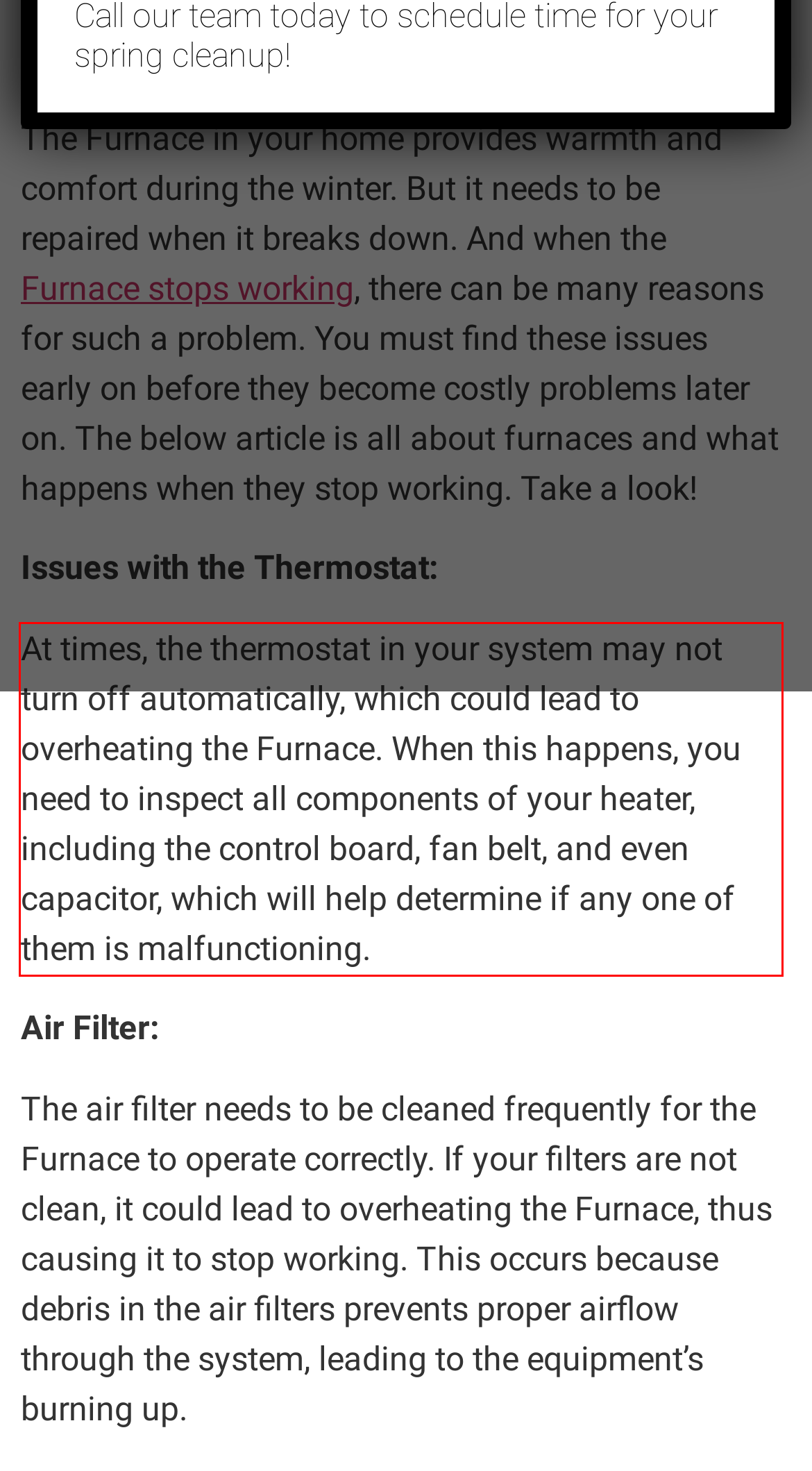Please identify and extract the text content from the UI element encased in a red bounding box on the provided webpage screenshot.

At times, the thermostat in your system may not turn off automatically, which could lead to overheating the Furnace. When this happens, you need to inspect all components of your heater, including the control board, fan belt, and even capacitor, which will help determine if any one of them is malfunctioning.